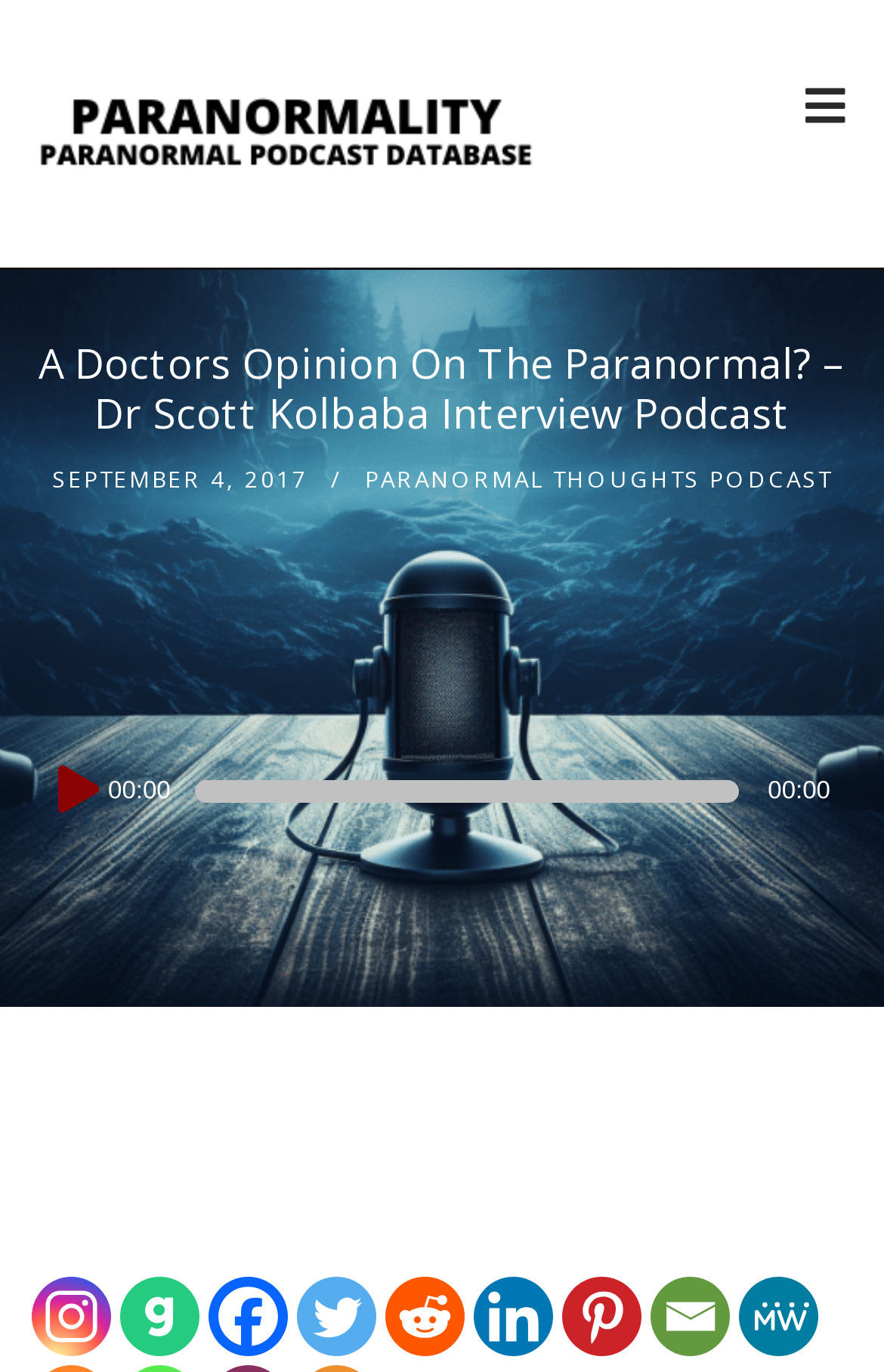What is the date of the podcast?
Based on the screenshot, answer the question with a single word or phrase.

SEPTEMBER 4, 2017